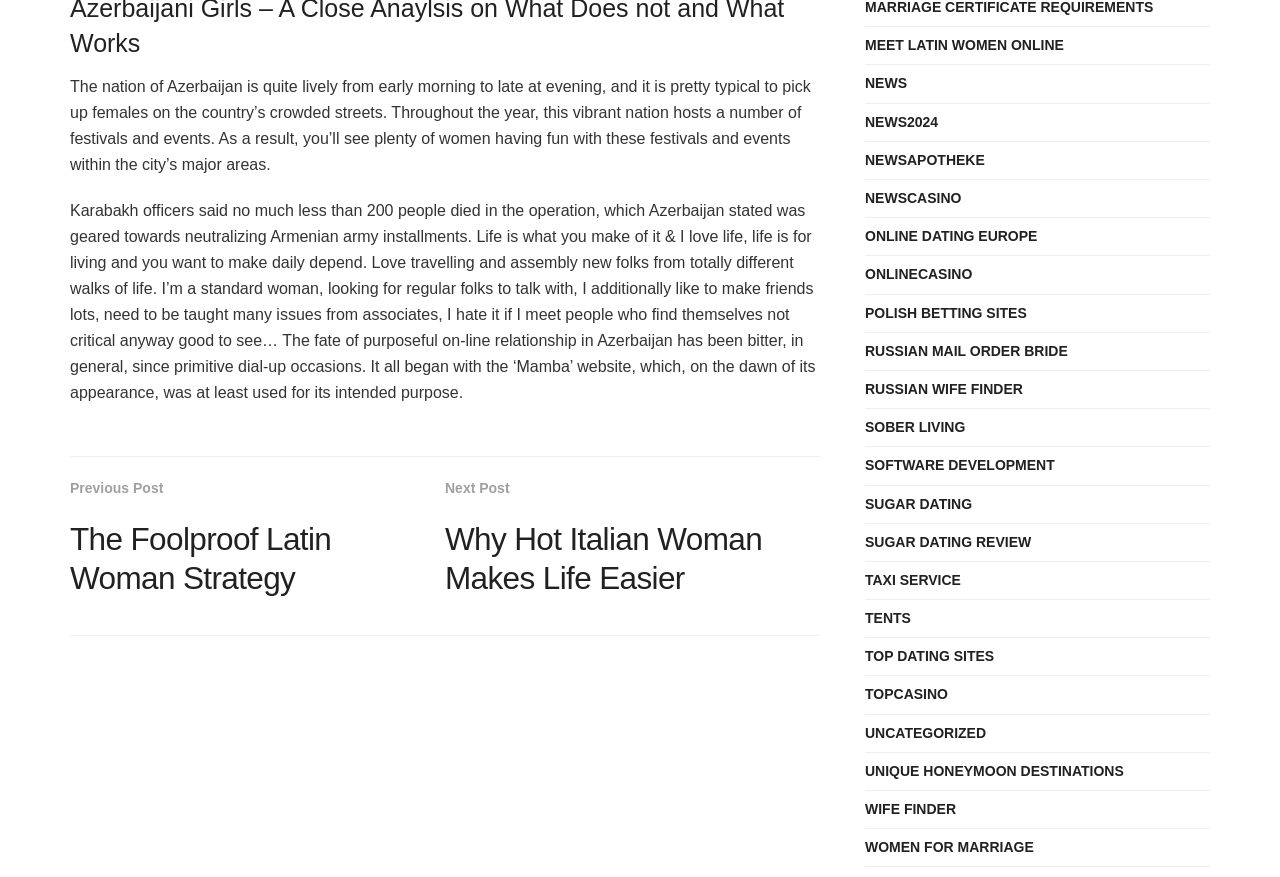Determine the bounding box coordinates for the HTML element mentioned in the following description: "sugar dating". The coordinates should be a list of four floats ranging from 0 to 1, represented as [left, top, right, bottom].

[0.676, 0.56, 0.759, 0.589]